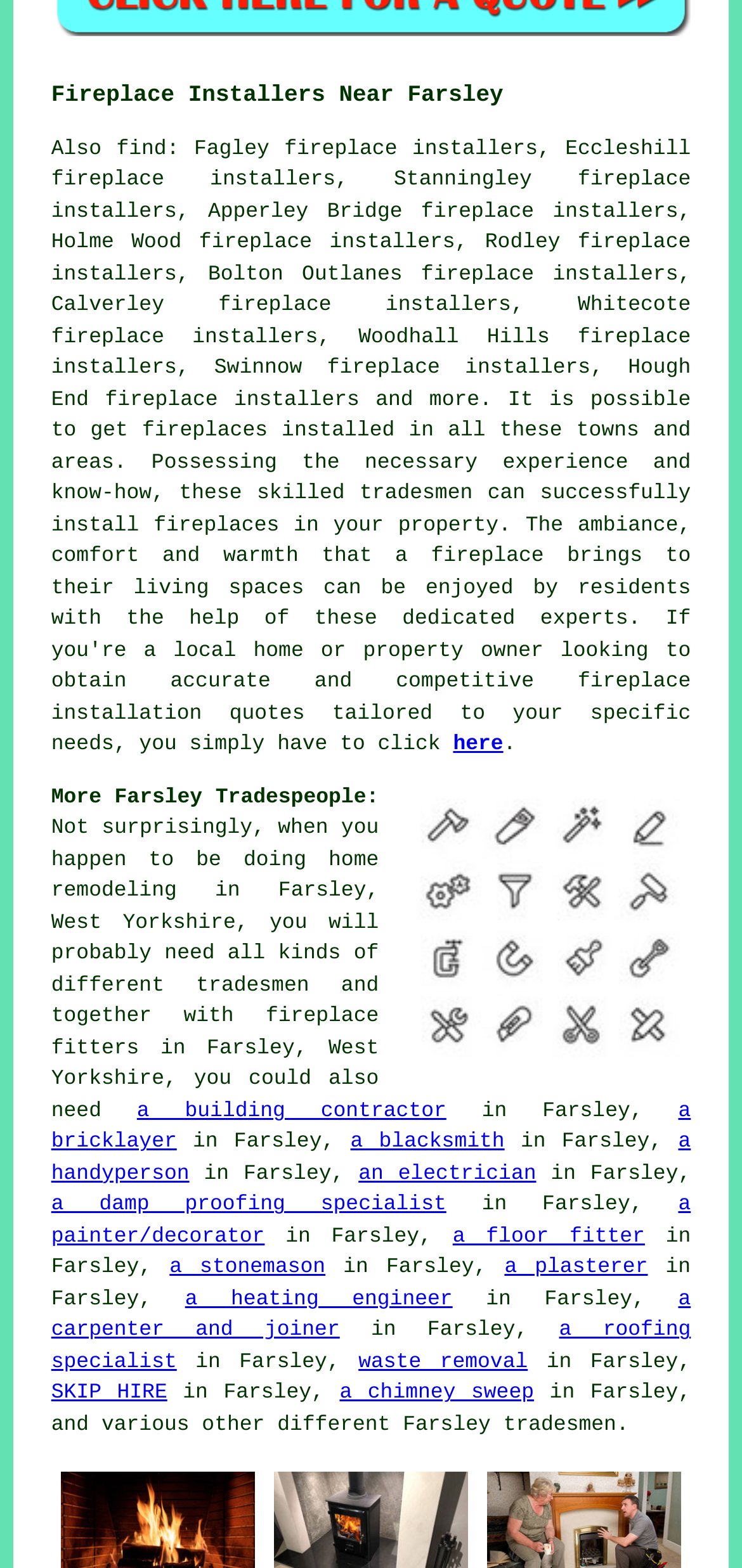What areas are mentioned for fireplace installation?
Kindly answer the question with as much detail as you can.

The webpage mentions Farsley as the primary location, and also lists surrounding areas such as Fagley, Eccleshill, Stanningley, Apperley Bridge, and more, indicating that fireplace installation services are available in these areas.